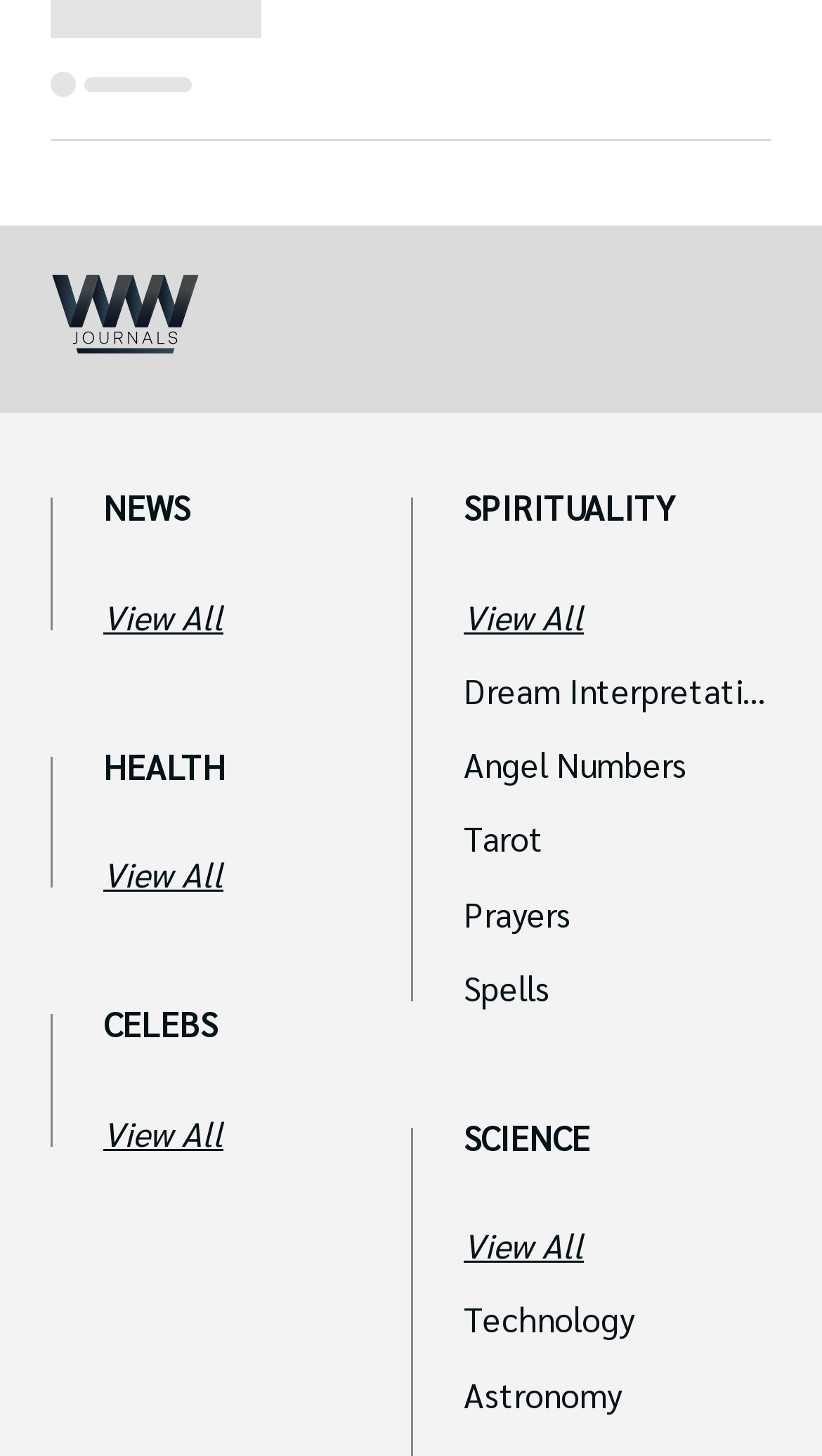Please give the bounding box coordinates of the area that should be clicked to fulfill the following instruction: "Learn about Astronomy". The coordinates should be in the format of four float numbers from 0 to 1, i.e., [left, top, right, bottom].

[0.564, 0.951, 0.938, 0.967]